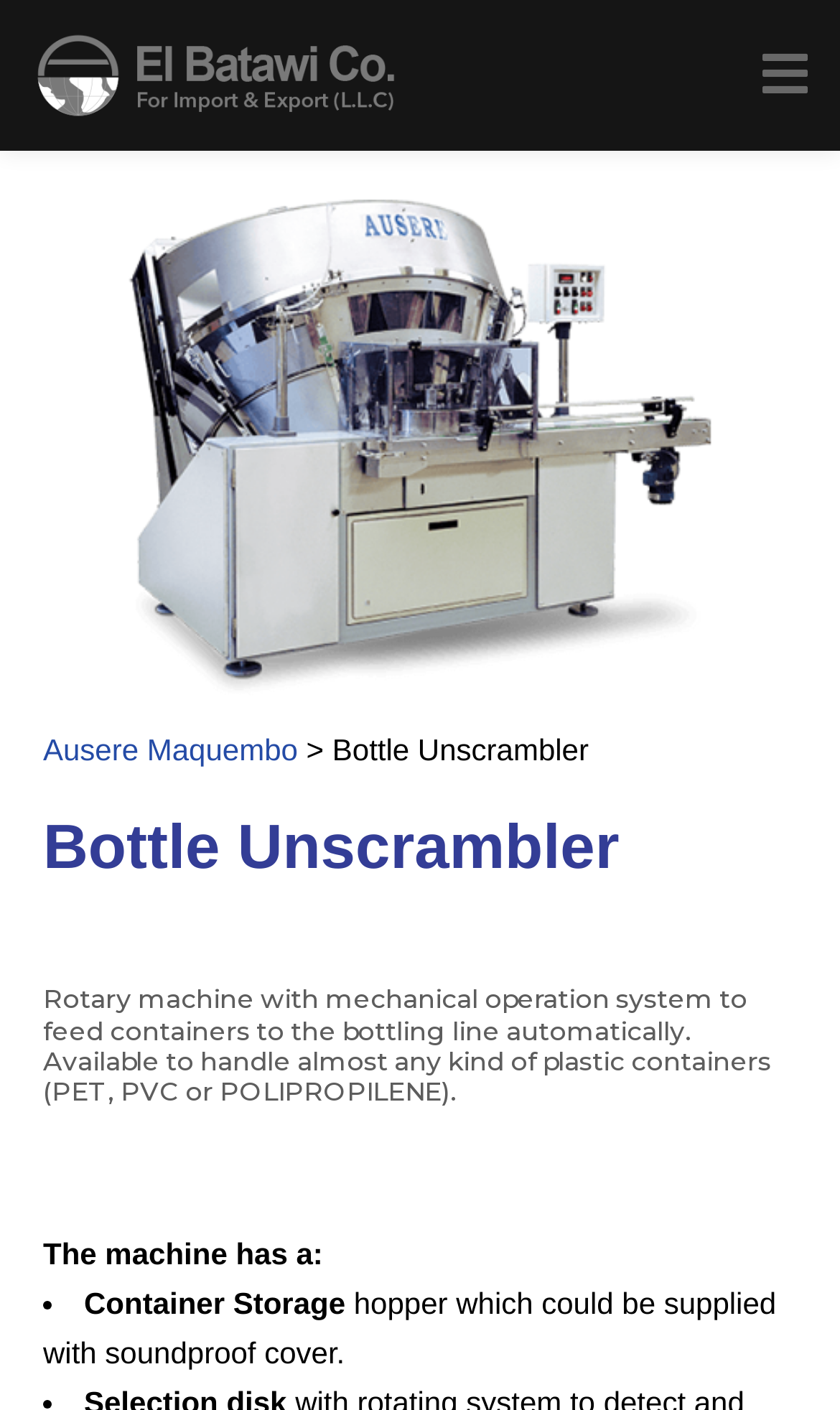How many features of the machine are listed?
Examine the image and provide an in-depth answer to the question.

The webpage lists one feature of the machine, which is 'Container Storage hopper which could be supplied with soundproof cover.', indicating that only one feature is mentioned.